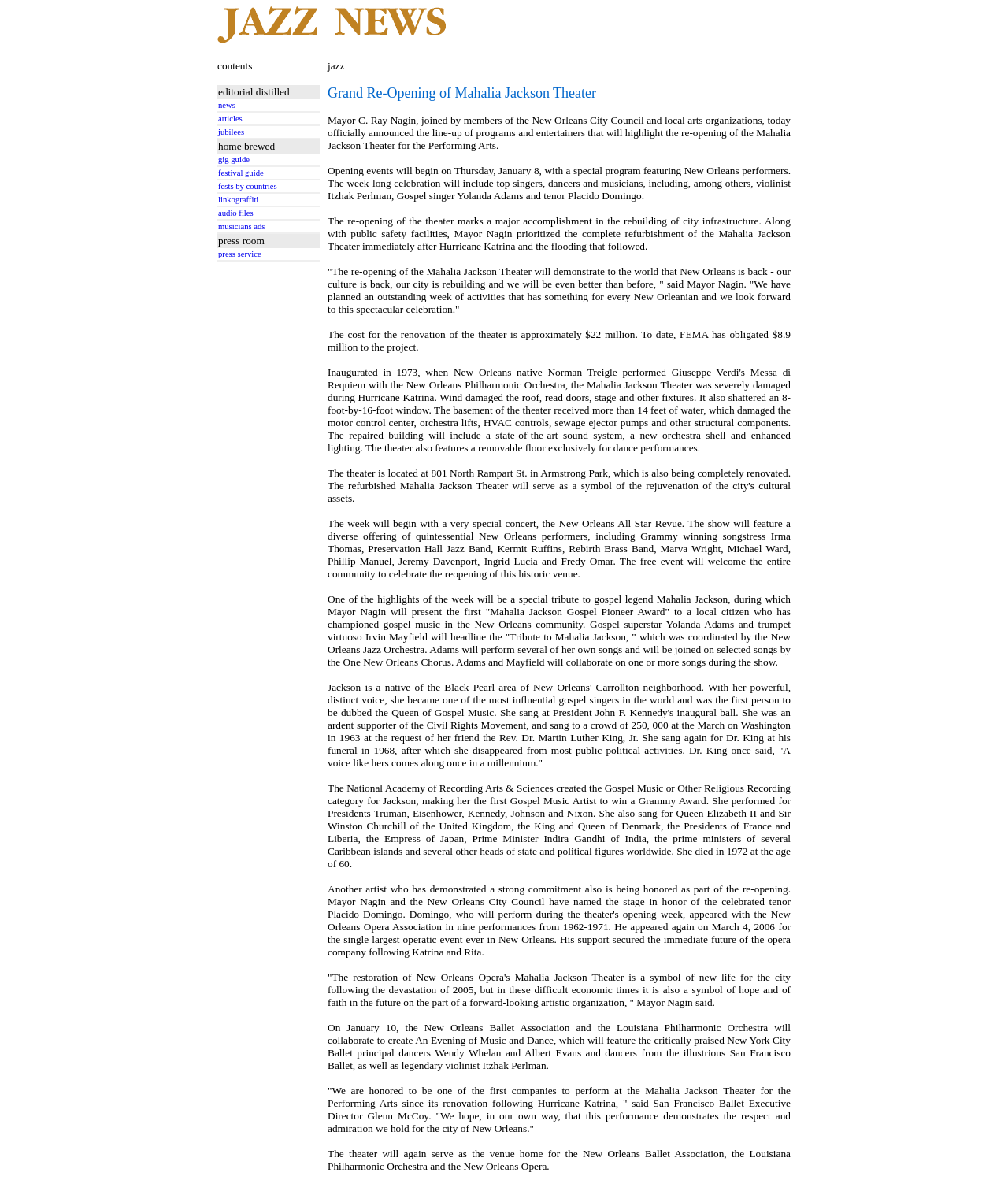Determine the coordinates of the bounding box that should be clicked to complete the instruction: "click news". The coordinates should be represented by four float numbers between 0 and 1: [left, top, right, bottom].

[0.216, 0.085, 0.316, 0.092]